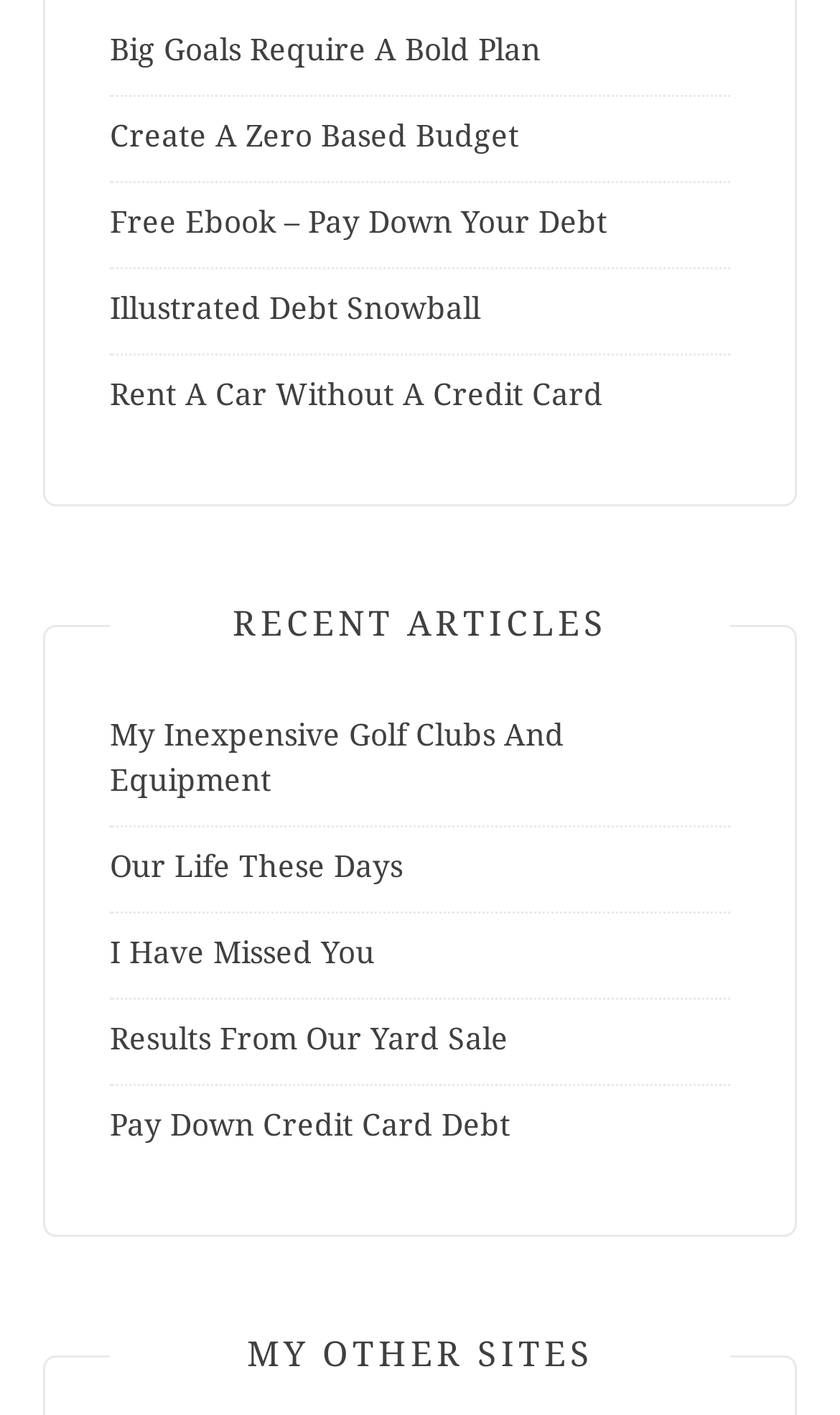Specify the bounding box coordinates of the area to click in order to execute this command: 'Visit my other sites'. The coordinates should consist of four float numbers ranging from 0 to 1, and should be formatted as [left, top, right, bottom].

[0.131, 0.944, 0.869, 0.971]